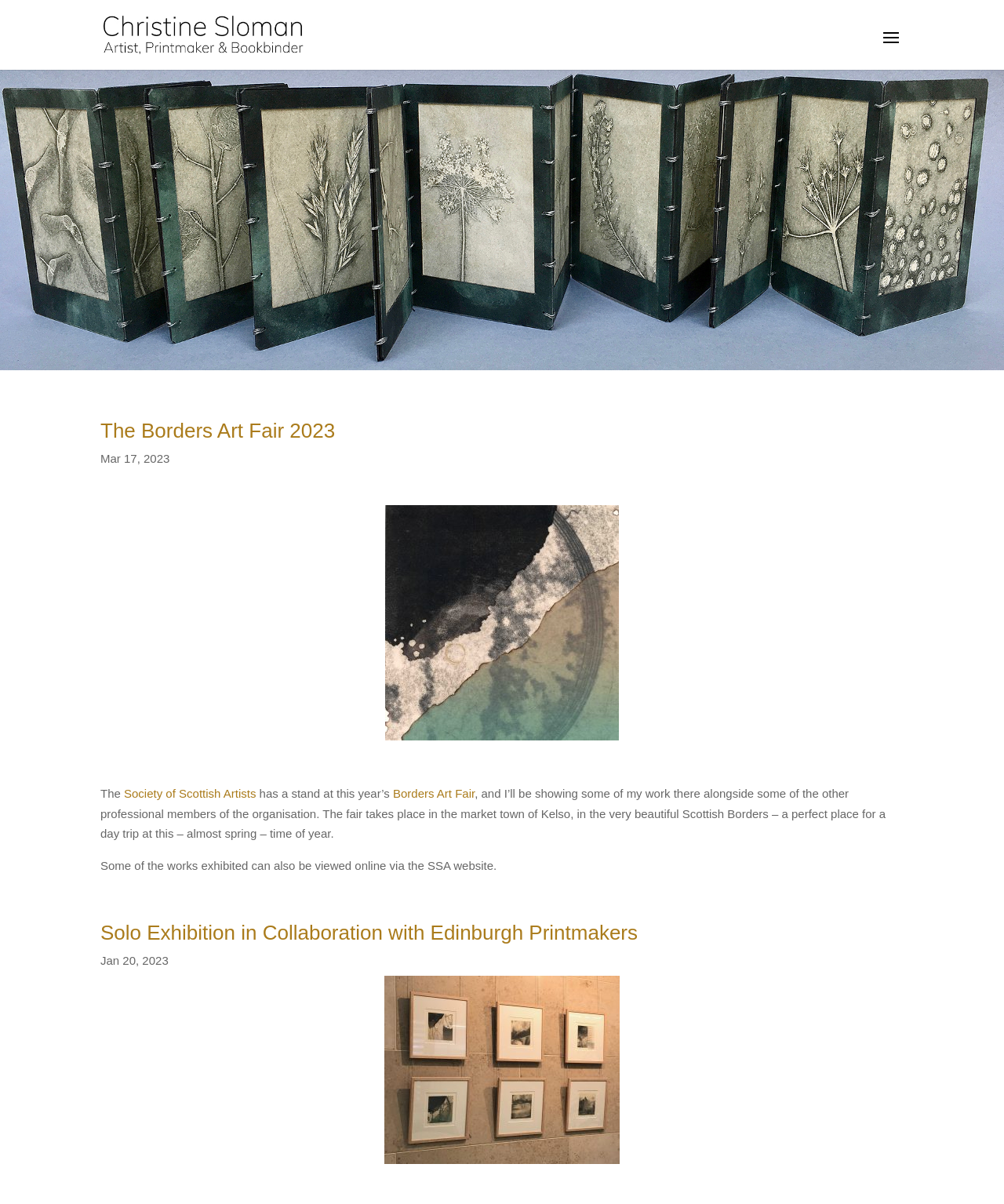Extract the bounding box coordinates of the UI element described: "Society of Scottish Artists". Provide the coordinates in the format [left, top, right, bottom] with values ranging from 0 to 1.

[0.123, 0.654, 0.255, 0.665]